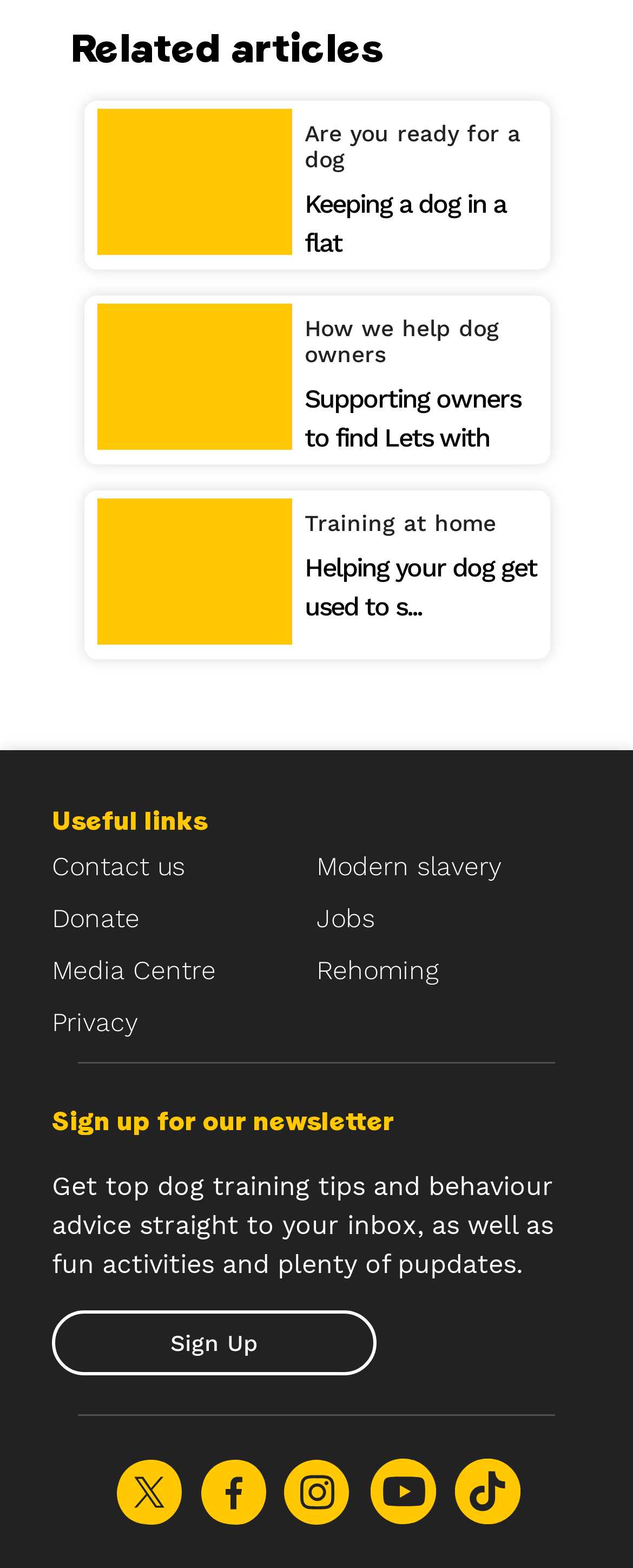Using the description "Jobs", locate and provide the bounding box of the UI element.

[0.5, 0.577, 0.592, 0.596]